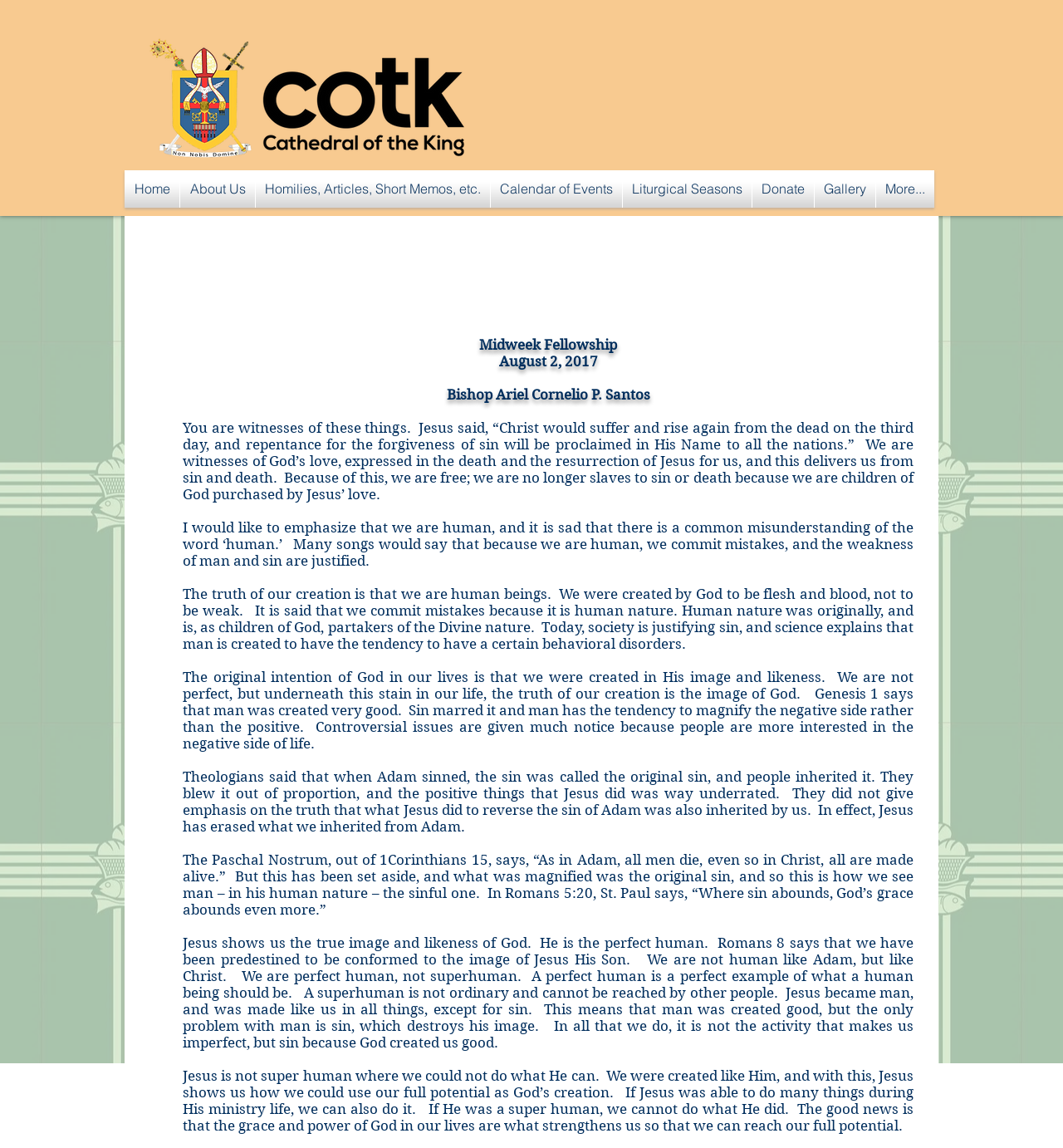Please mark the clickable region by giving the bounding box coordinates needed to complete this instruction: "Click the 'Donate' link".

[0.708, 0.148, 0.766, 0.181]